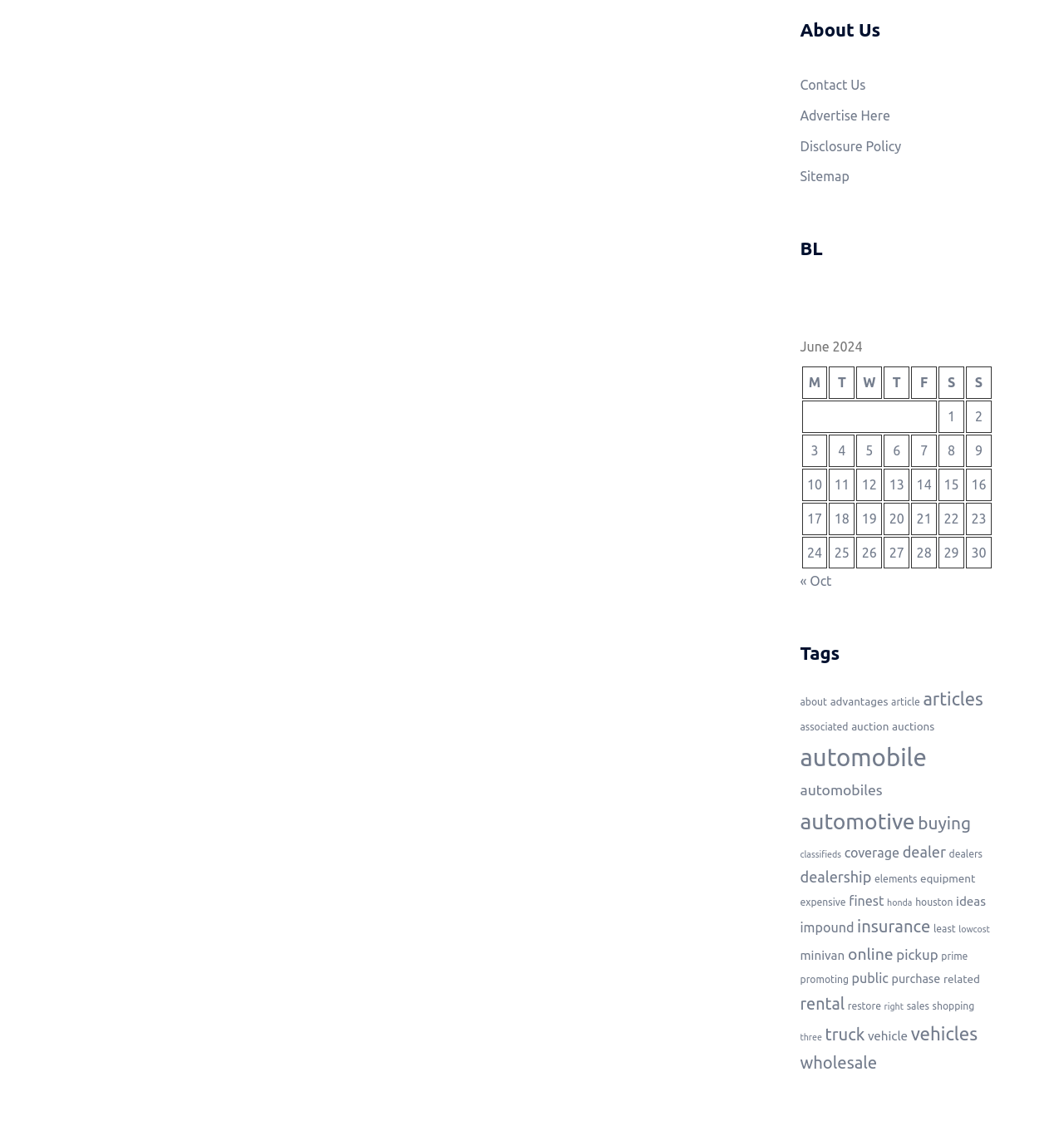Utilize the details in the image to thoroughly answer the following question: What is the current month?

The current month can be determined by looking at the table with the caption 'June 2024' which is located below the 'BL' heading.